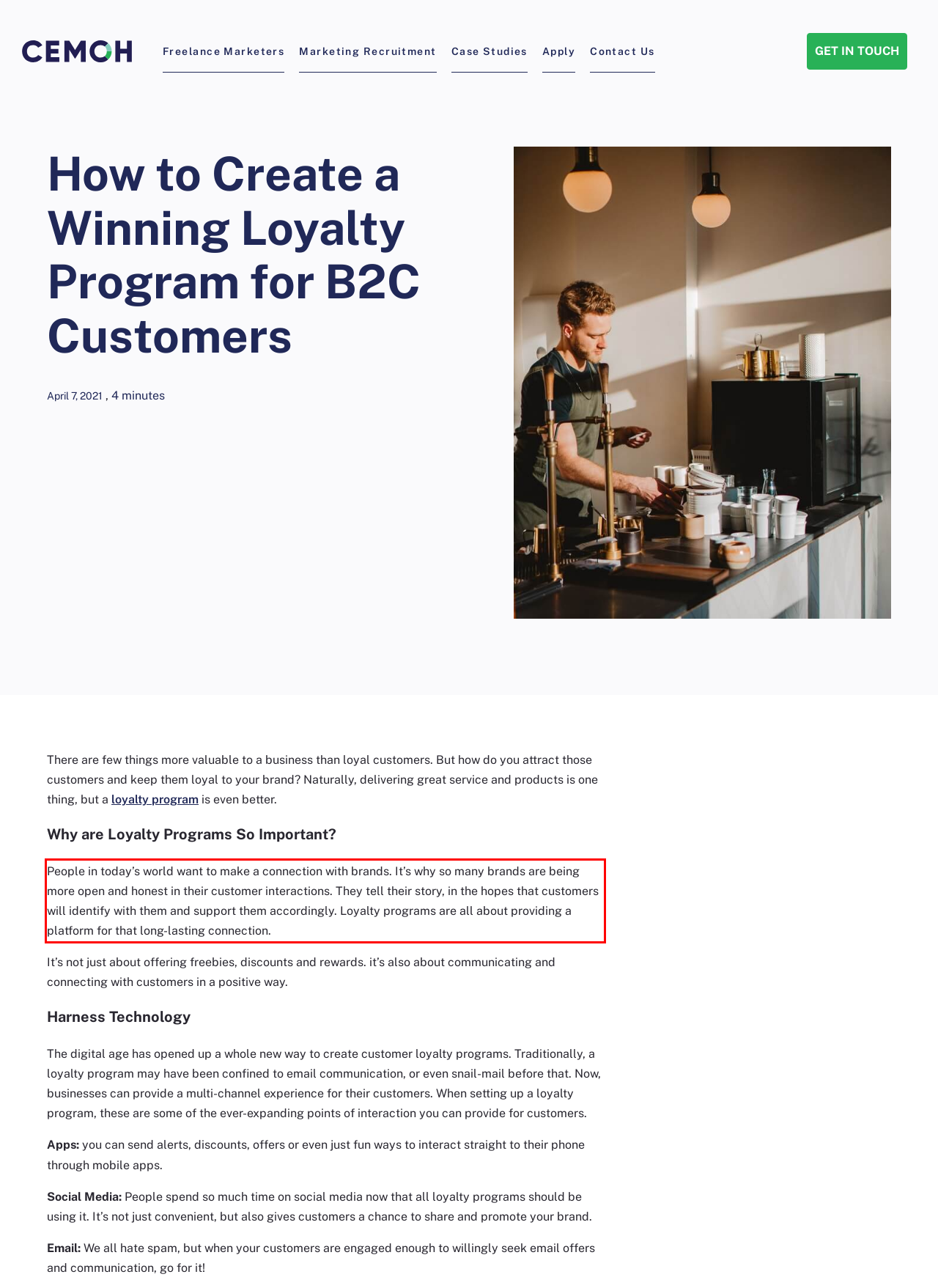View the screenshot of the webpage and identify the UI element surrounded by a red bounding box. Extract the text contained within this red bounding box.

People in today’s world want to make a connection with brands. It’s why so many brands are being more open and honest in their customer interactions. They tell their story, in the hopes that customers will identify with them and support them accordingly. Loyalty programs are all about providing a platform for that long-lasting connection.